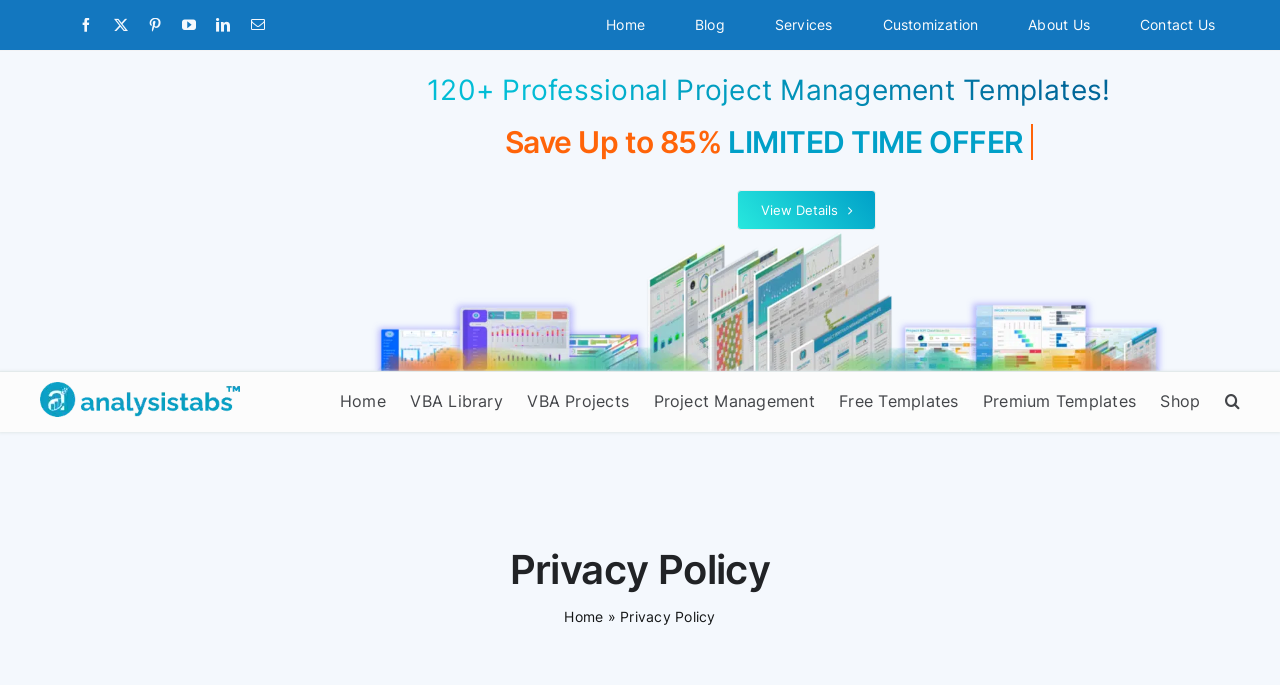How many social media links are present?
Examine the image closely and answer the question with as much detail as possible.

I counted the links 'facebook', 'twitter', 'pinterest', 'youtube', 'linkedin', and 'mail' which are all social media links, and found that there are 6 of them.